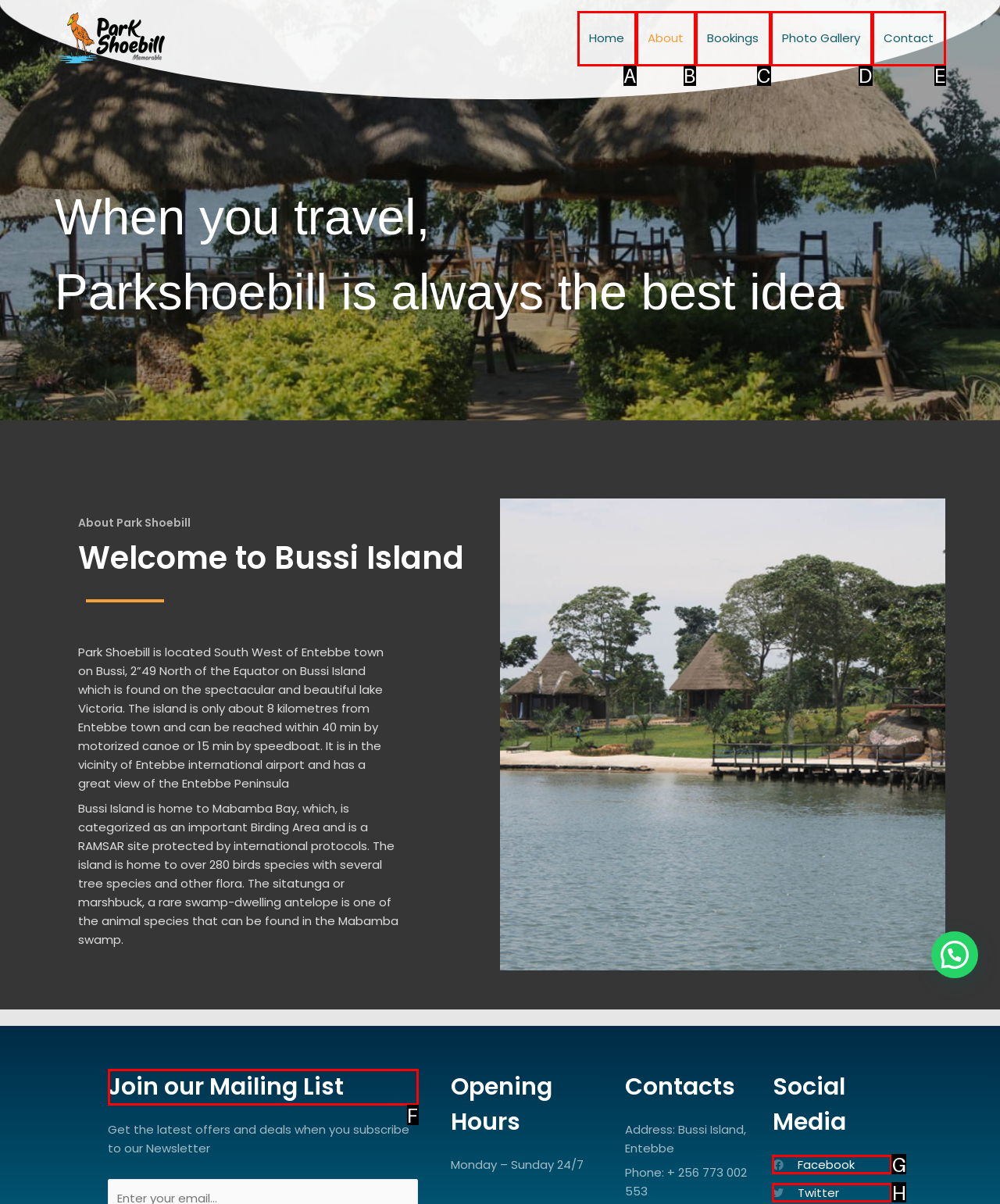Select the correct UI element to click for this task: Subscribe to the Newsletter.
Answer using the letter from the provided options.

F